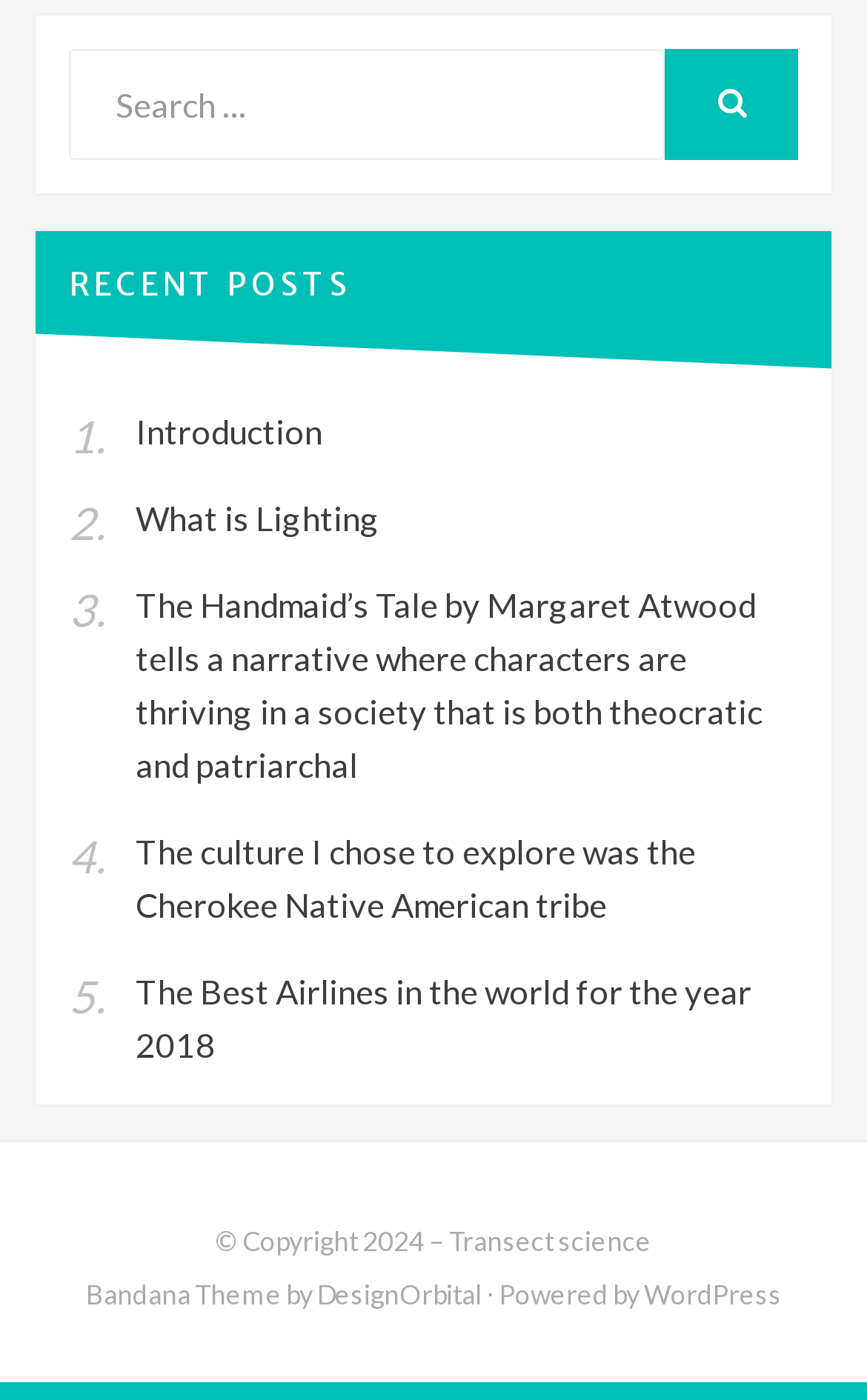Identify the bounding box coordinates for the UI element described as: "Menu".

None